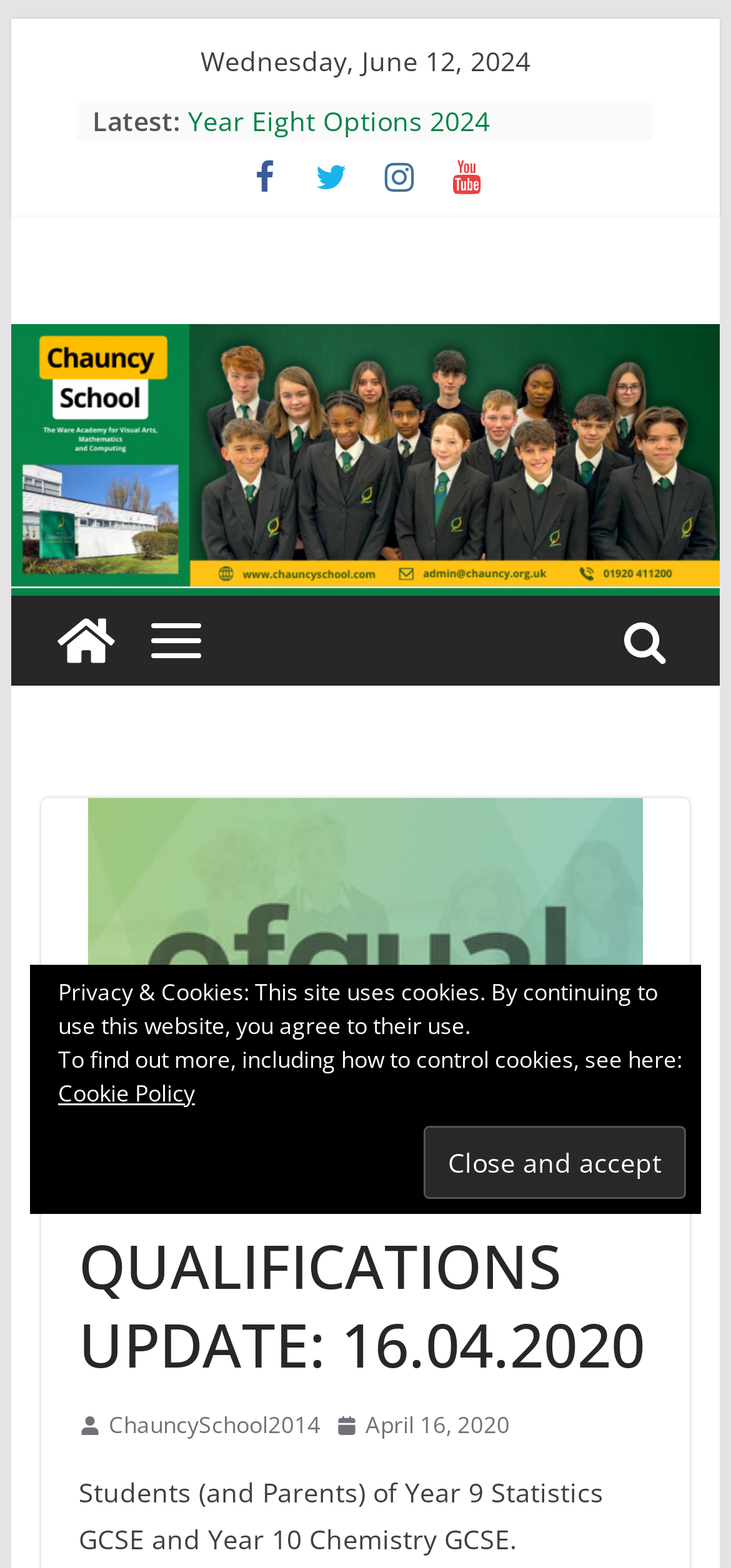Using the format (top-left x, top-left y, bottom-right x, bottom-right y), and given the element description, identify the bounding box coordinates within the screenshot: April 16, 2020January 5, 2024

[0.459, 0.897, 0.697, 0.922]